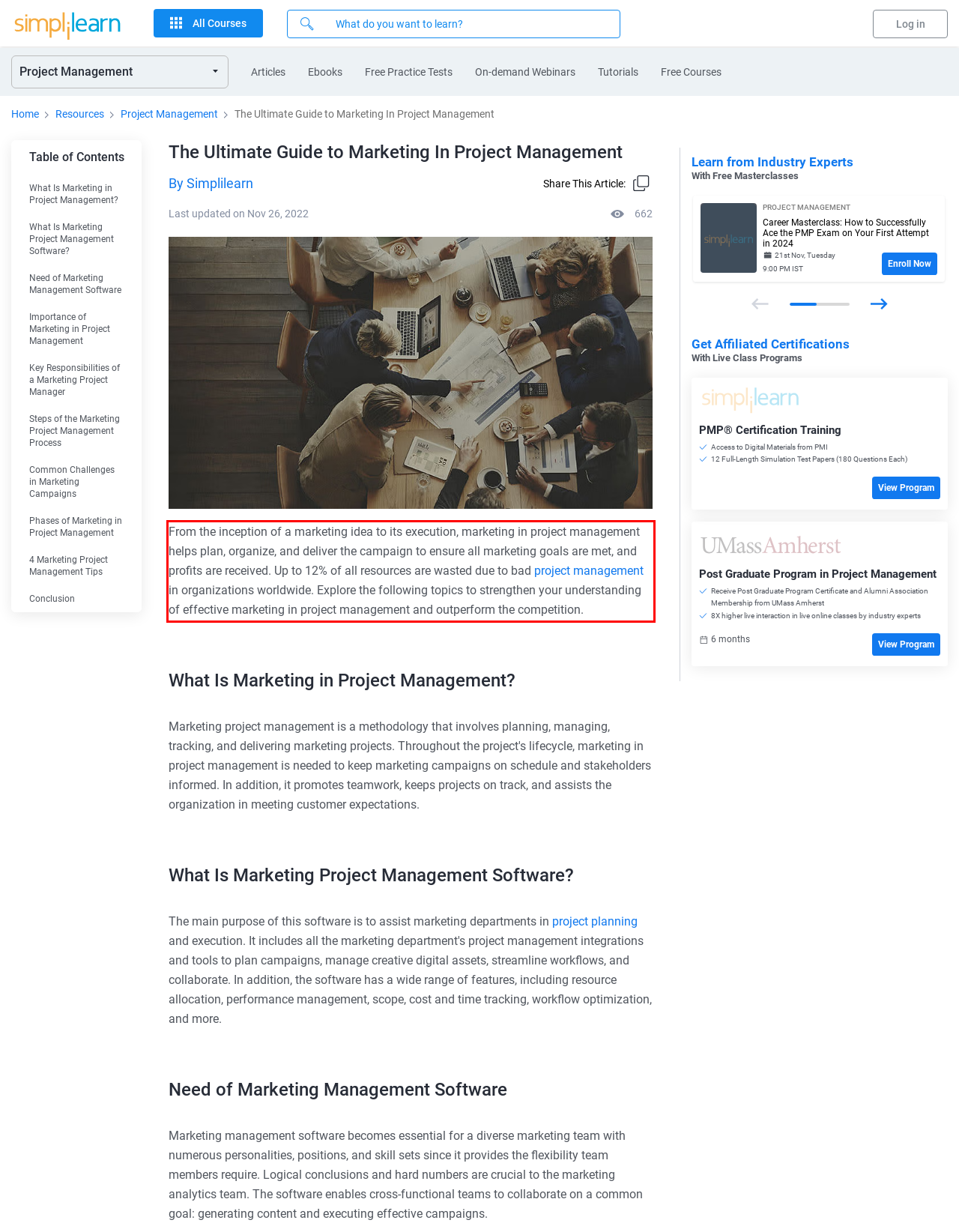Examine the webpage screenshot, find the red bounding box, and extract the text content within this marked area.

From the inception of a marketing idea to its execution, marketing in project management helps plan, organize, and deliver the campaign to ensure all marketing goals are met, and profits are received. Up to 12% of all resources are wasted due to bad project management in organizations worldwide. Explore the following topics to strengthen your understanding of effective marketing in project management and outperform the competition.